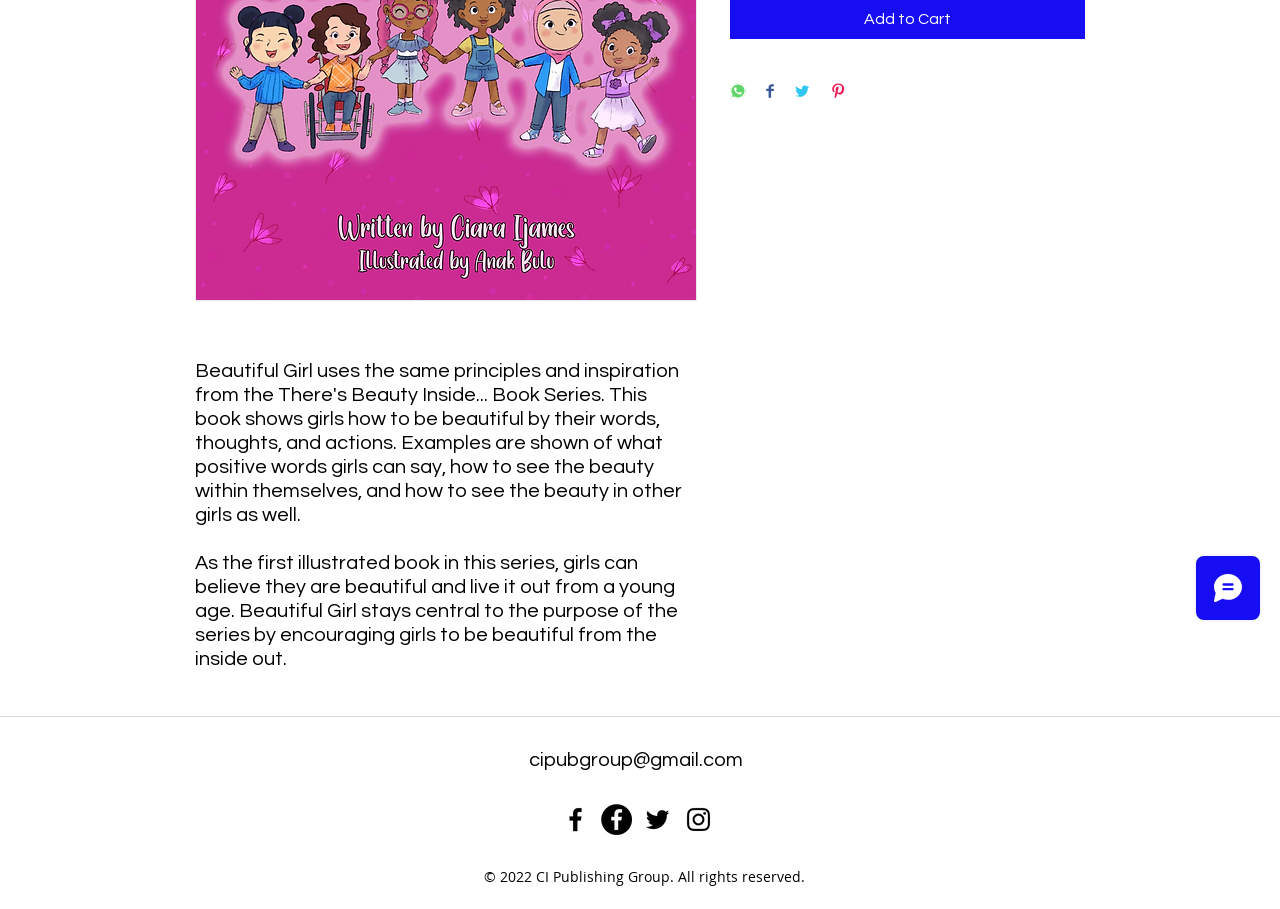Find and provide the bounding box coordinates for the UI element described here: "aria-label="Facebook - Black Circle"". The coordinates should be given as four float numbers between 0 and 1: [left, top, right, bottom].

[0.47, 0.884, 0.494, 0.918]